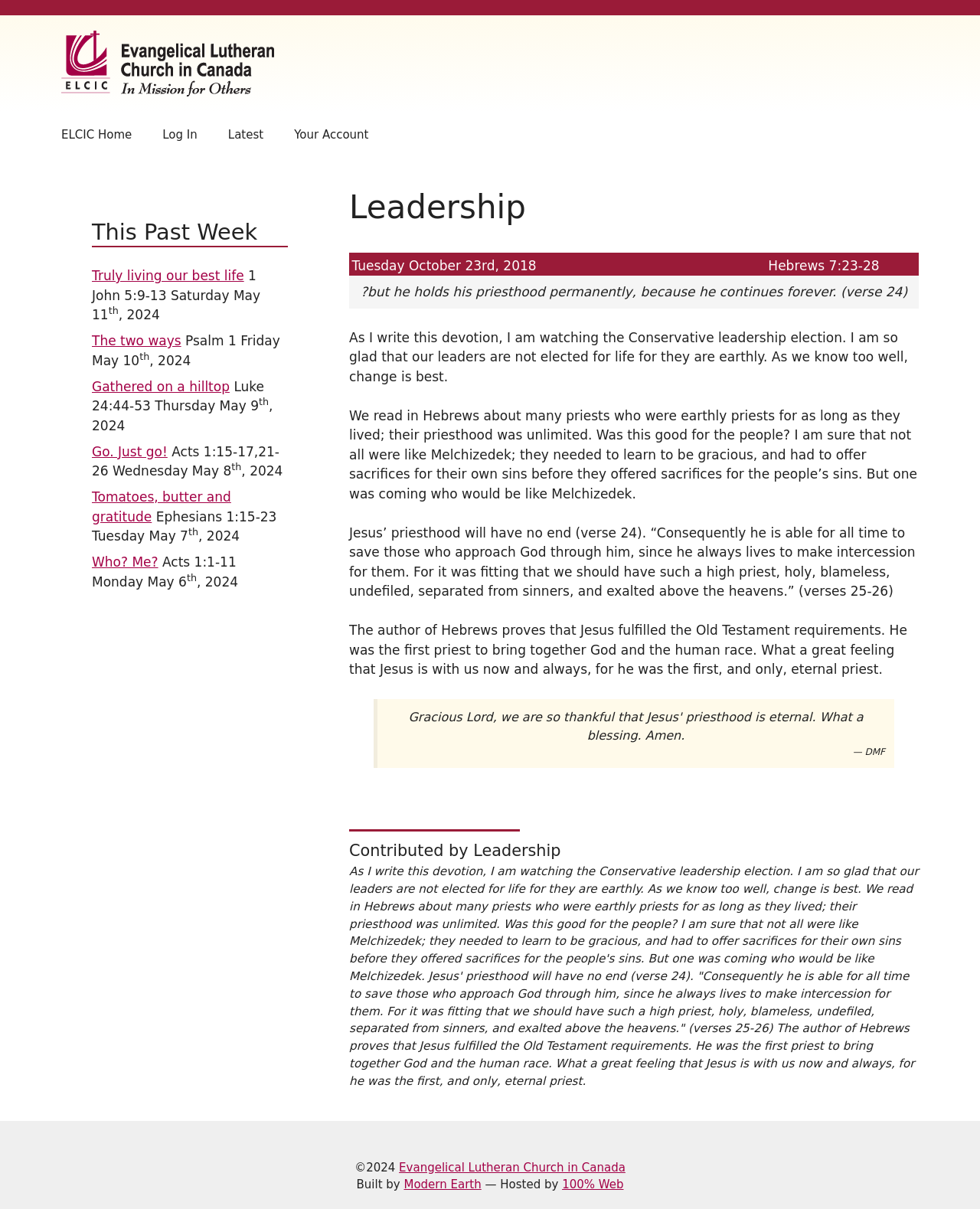Give a one-word or phrase response to the following question: What is the topic of the section 'This Past Week'?

Devotions